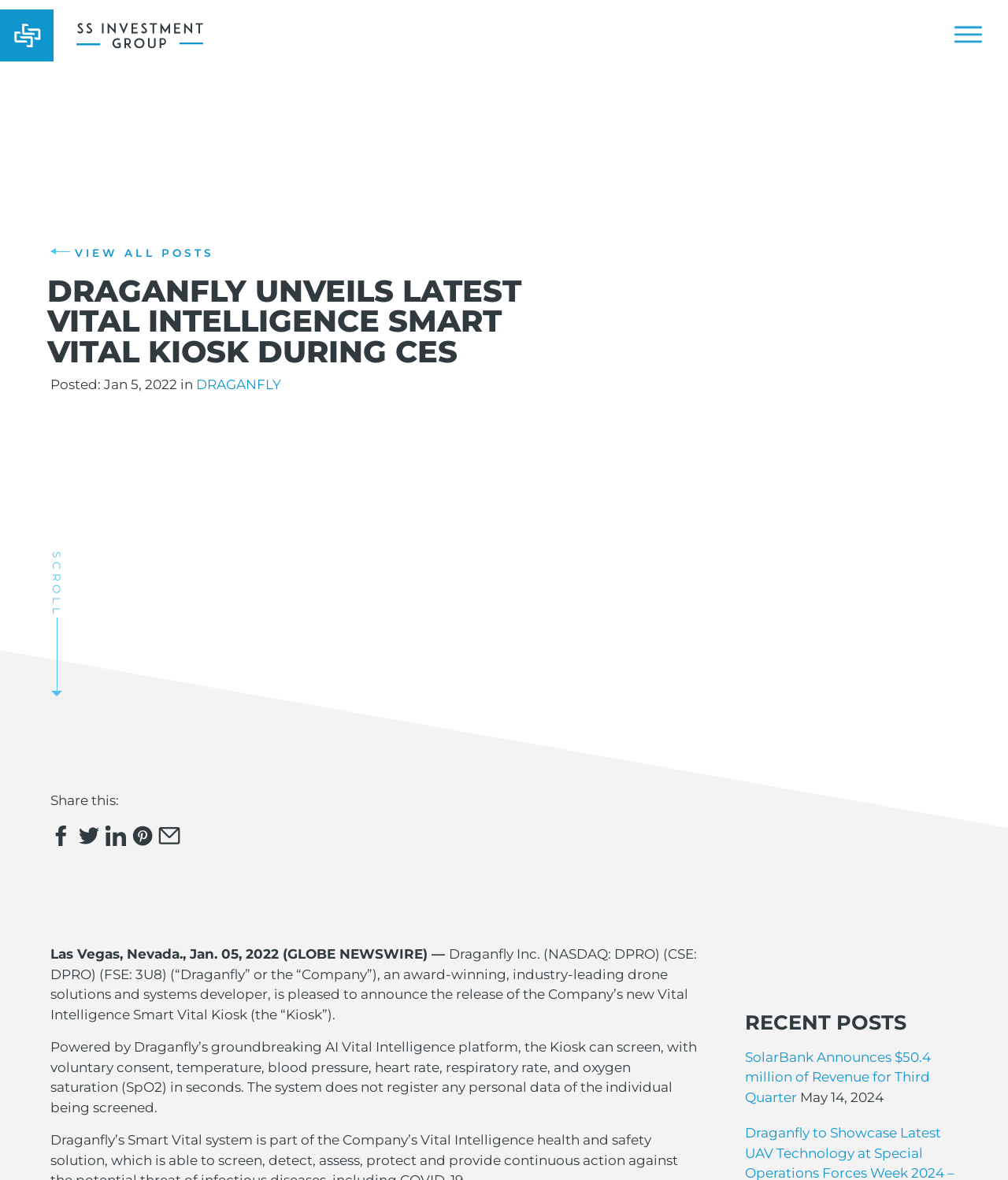Find the bounding box coordinates for the area that must be clicked to perform this action: "View recent posts".

[0.739, 0.856, 0.95, 0.877]